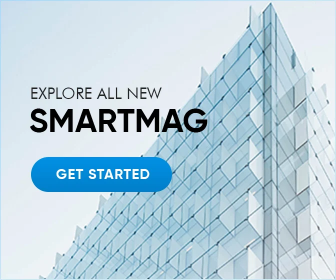Give a thorough explanation of the elements present in the image.

The image showcases a modern, architecturally striking building characterized by its glass façade, reflecting a sleek and contemporary design. Prominently displayed is an invitation to "Explore All New SmartMag," encouraging viewers to discover innovative features or products associated with SmartMag. Below the text, a vibrant blue button labeled "Get Started" suggests a call to action, inviting engagement or further exploration of the offerings related to SmartMag. The overall aesthetic combines minimalism with elegance, aligning well with themes of modernity and sophistication in design.